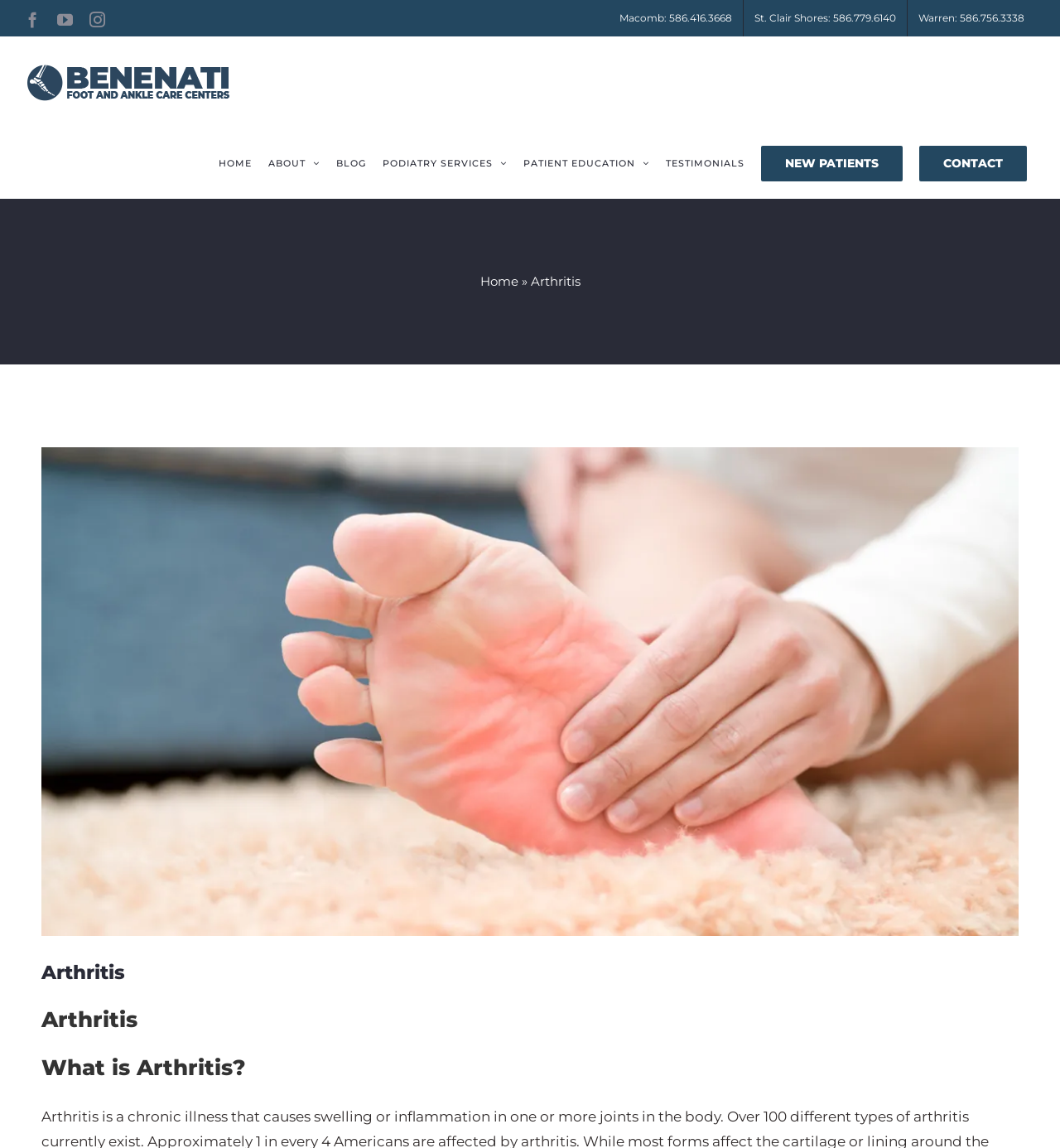What type of content is available under the 'BLOG' section?
Answer the question with a single word or phrase derived from the image.

Articles or posts